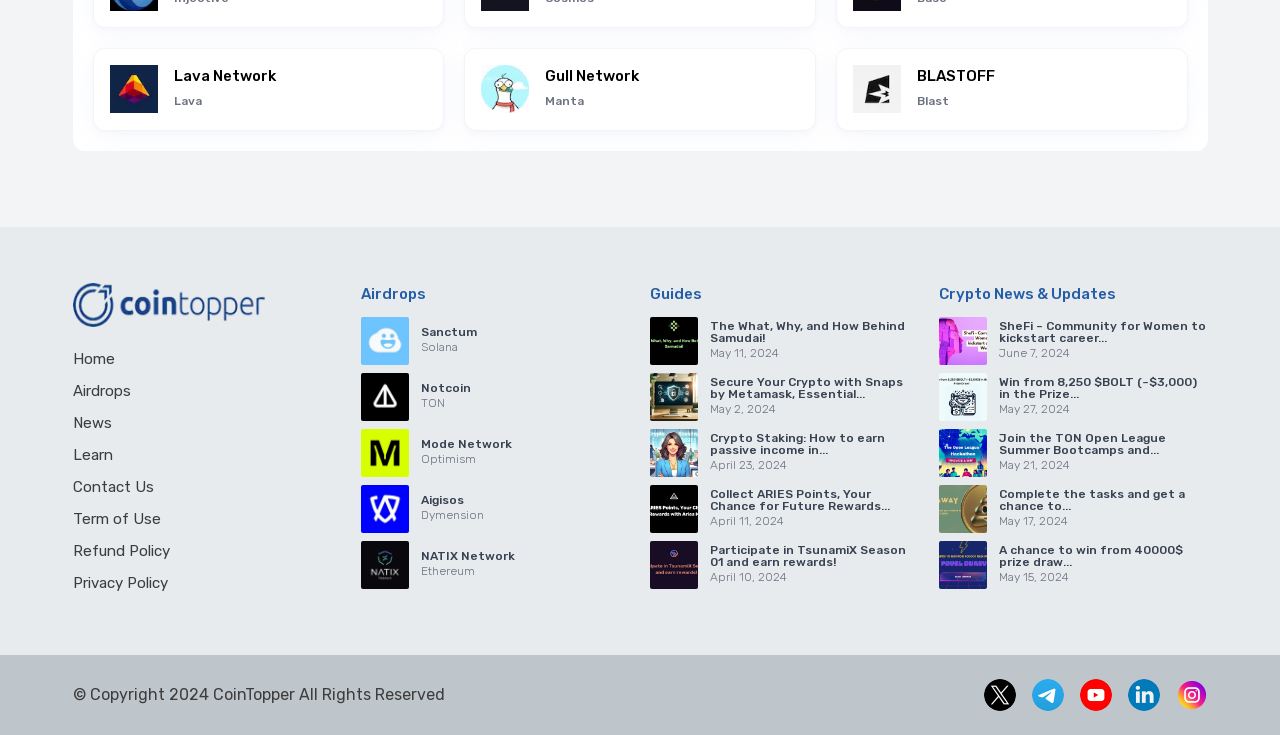Please locate the bounding box coordinates of the element that should be clicked to complete the given instruction: "Read about Airdrops".

[0.282, 0.385, 0.492, 0.415]